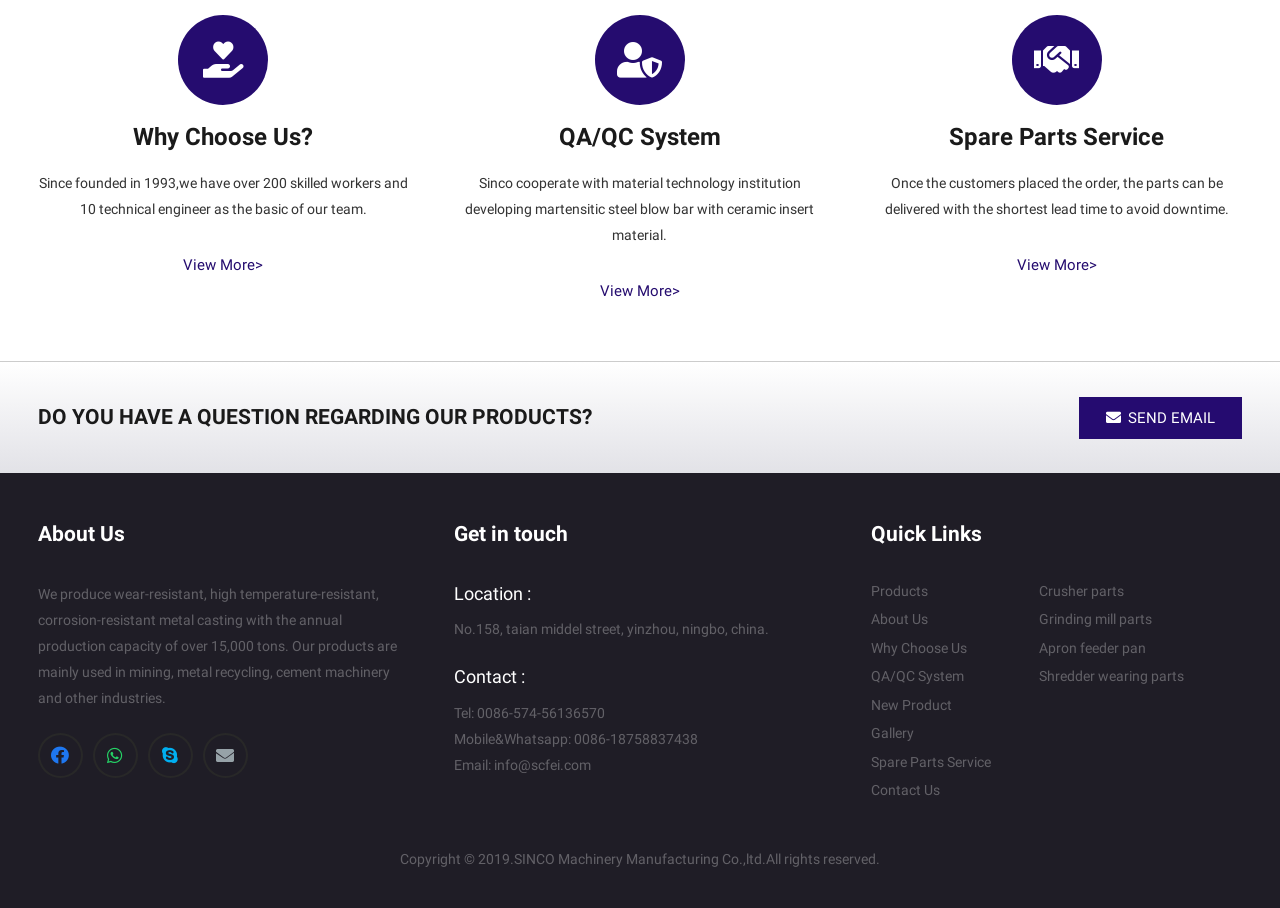Highlight the bounding box coordinates of the element that should be clicked to carry out the following instruction: "Contact through 'Facebook'". The coordinates must be given as four float numbers ranging from 0 to 1, i.e., [left, top, right, bottom].

[0.029, 0.808, 0.064, 0.857]